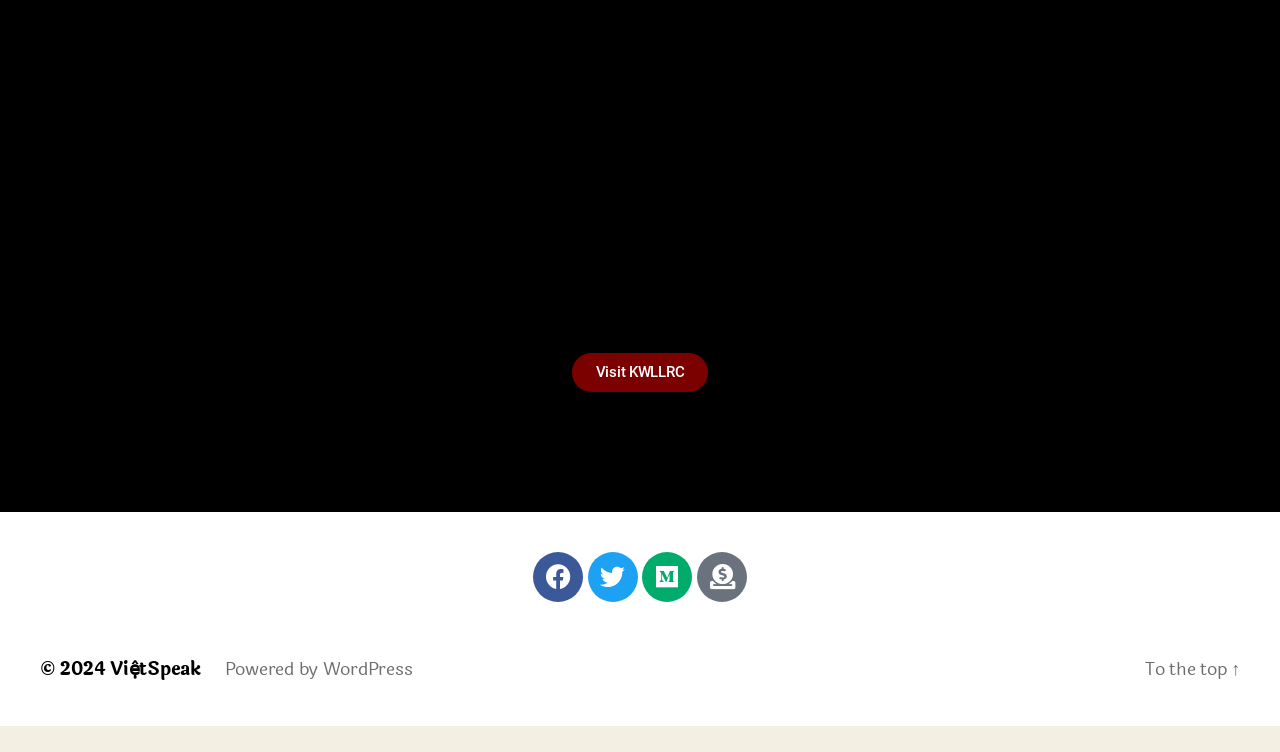What social media platforms are linked?
From the details in the image, provide a complete and detailed answer to the question.

By examining the links at the bottom of the webpage, I found that there are links to Facebook, Twitter, and Medium, indicating that these social media platforms are linked to the website.